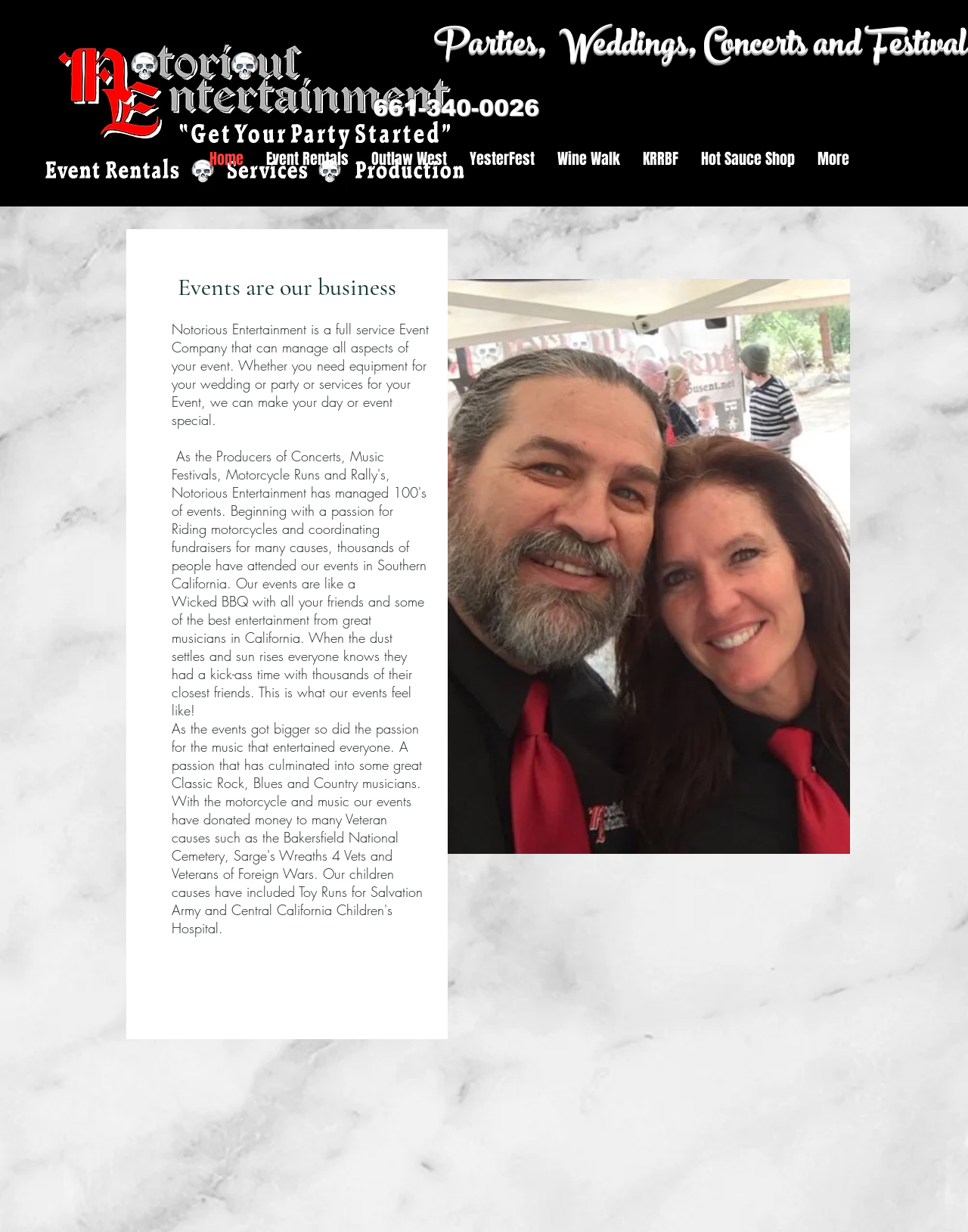What is the company's business?
Respond with a short answer, either a single word or a phrase, based on the image.

Event management